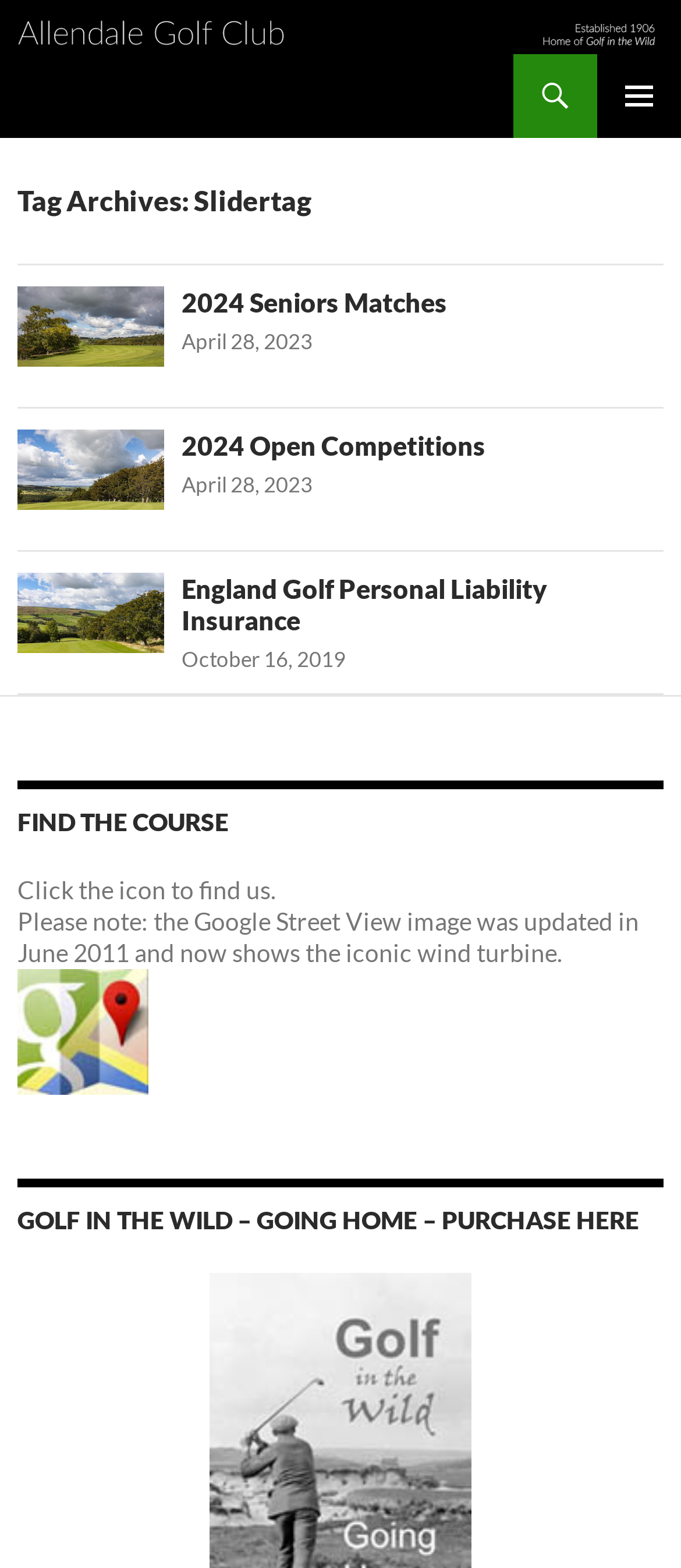Provide the bounding box coordinates, formatted as (top-left x, top-left y, bottom-right x, bottom-right y), with all values being floating point numbers between 0 and 1. Identify the bounding box of the UI element that matches the description: England Golf Personal Liability Insurance

[0.267, 0.365, 0.803, 0.405]